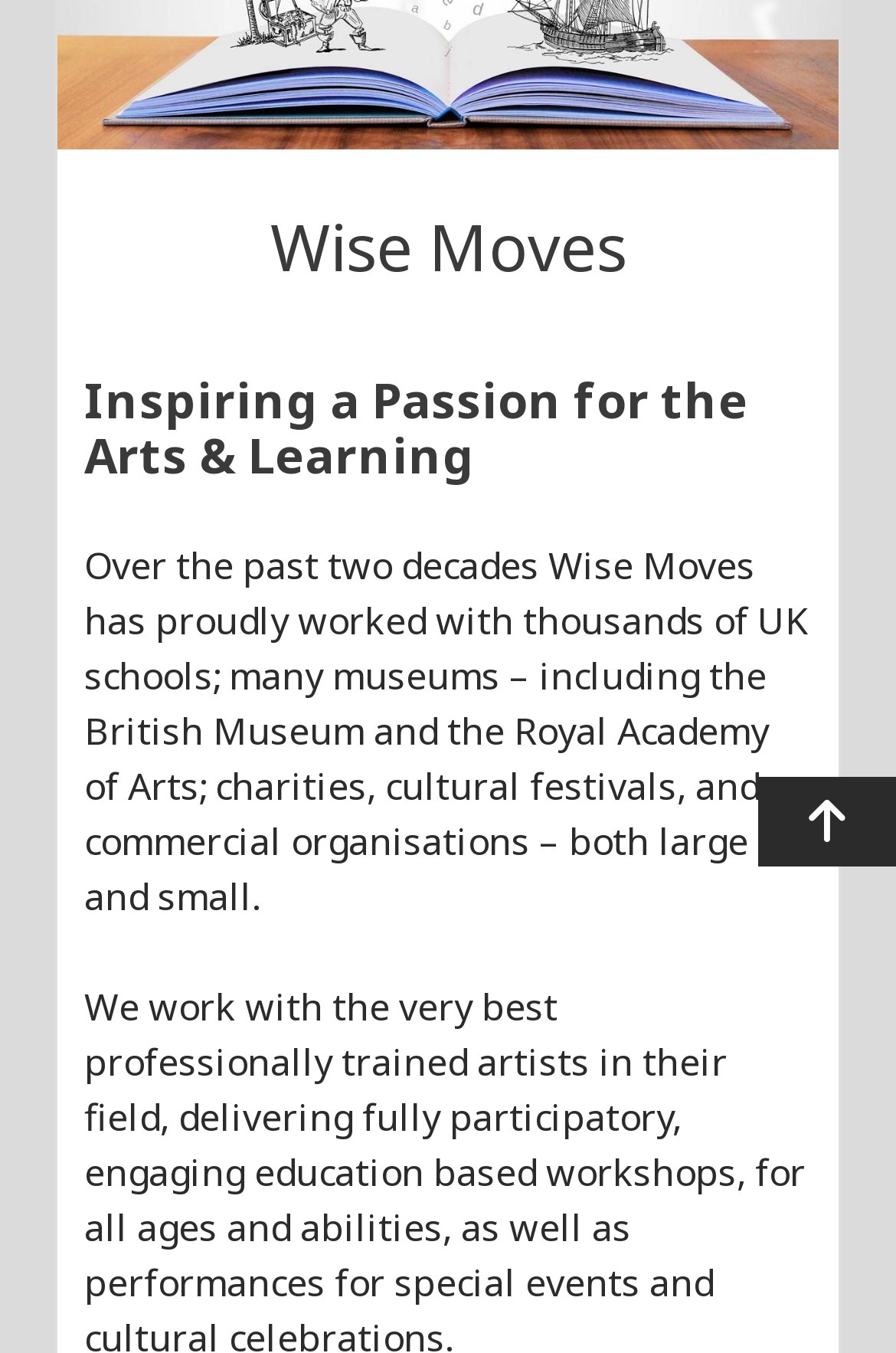Locate the bounding box of the UI element described by: "FAQs" in the given webpage screenshot.

[0.45, 0.007, 0.539, 0.037]